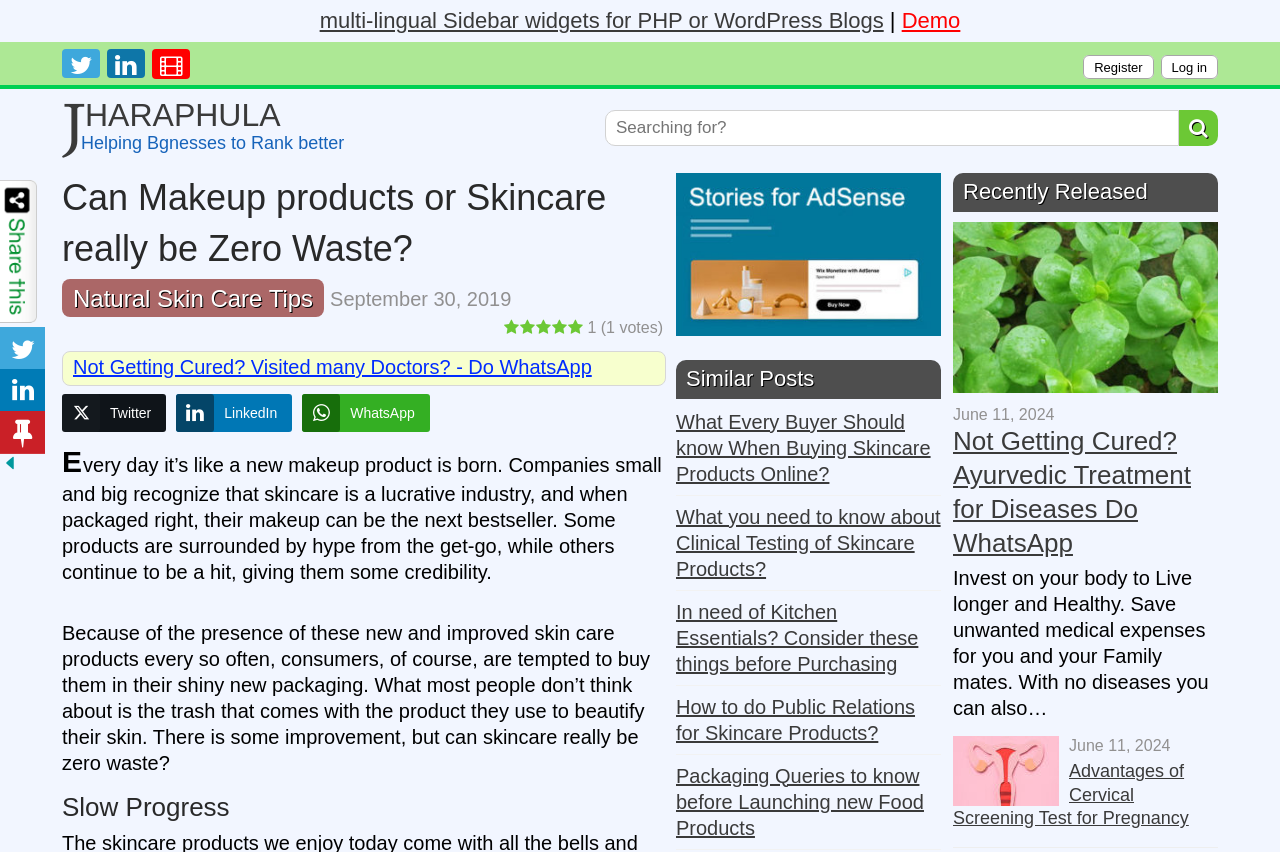Construct a comprehensive caption that outlines the webpage's structure and content.

This webpage appears to be a blog or article page focused on skincare and makeup products. The title of the page is "Can Makeup products or Skincare really be Zero Waste?" and is displayed prominently at the top of the page.

At the top right corner of the page, there is a multi-lingual sidebar with links to "Demo" and "Register" or "Log in" options. Below this, there is a search bar with a magnifying glass icon.

The main content of the page is divided into sections. The first section discusses the topic of zero-waste skincare and makeup products, with a brief introduction and two paragraphs of text. This section also includes social media sharing buttons for Twitter, LinkedIn, and WhatsApp.

Below this, there are links to similar posts, including "What Every Buyer Should know When Buying Skincare Products Online?" and "How to do Public Relations for Skincare Products?". There is also a section titled "Recently Released" which appears to be a list of recent articles or blog posts, each with a title, date, and brief summary.

On the right-hand side of the page, there is a sidebar with links to various articles and posts, including "Not Getting Cured? Visited many Doctors? - Do WhatsApp" and "Advantages of Cervical Screening Test for Pregnancy". There are also several social media links and icons scattered throughout the page.

At the very top of the page, there are several small icons and links, including a "Show Buttons" link and several image icons. These appear to be navigation or menu options, but their exact purpose is unclear.